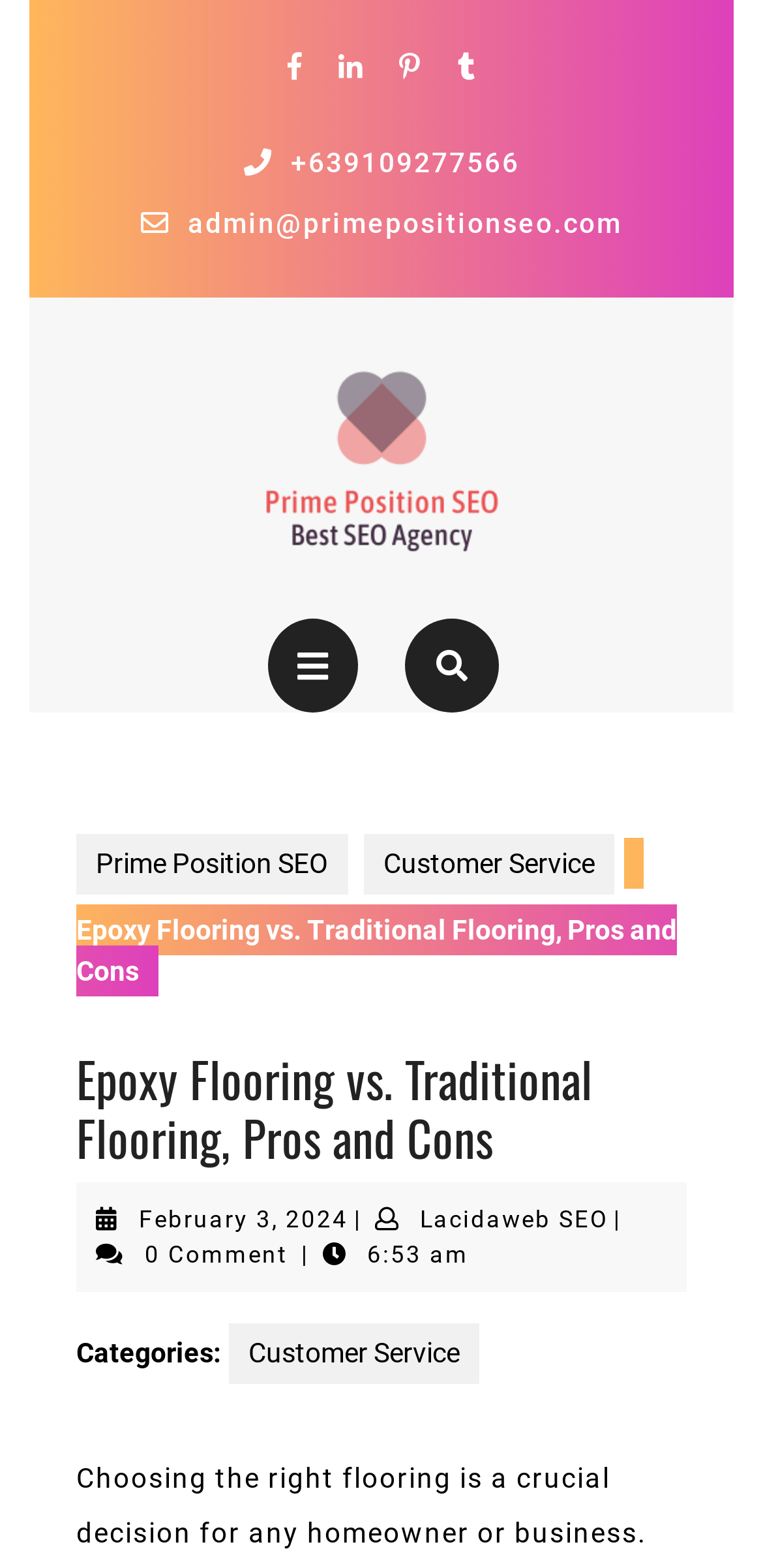Please specify the bounding box coordinates of the clickable region to carry out the following instruction: "Click Facebook". The coordinates should be four float numbers between 0 and 1, in the format [left, top, right, bottom].

[0.356, 0.032, 0.415, 0.052]